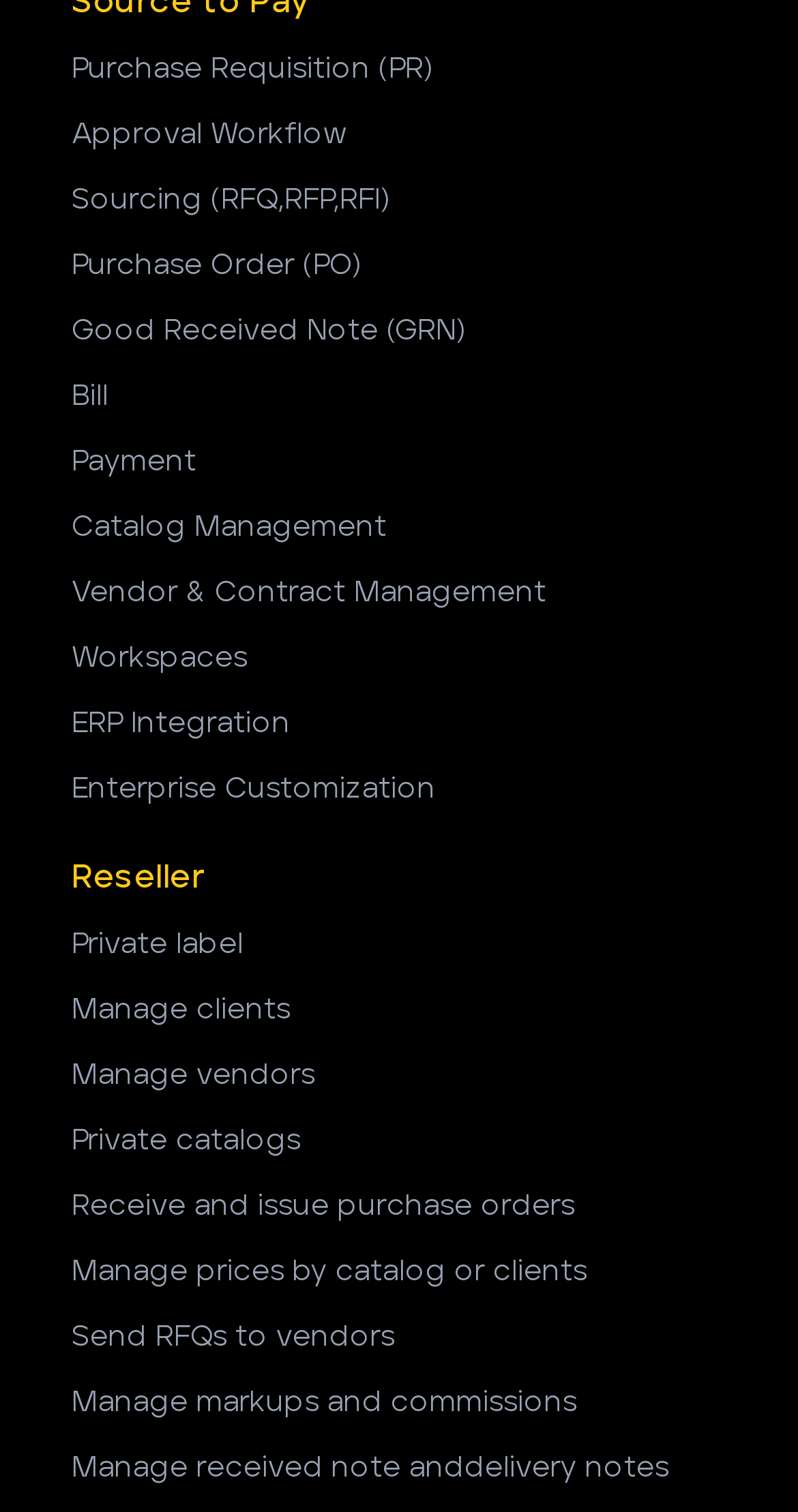Bounding box coordinates are given in the format (top-left x, top-left y, bottom-right x, bottom-right y). All values should be floating point numbers between 0 and 1. Provide the bounding box coordinate for the UI element described as: Workspaces

[0.09, 0.42, 0.91, 0.45]